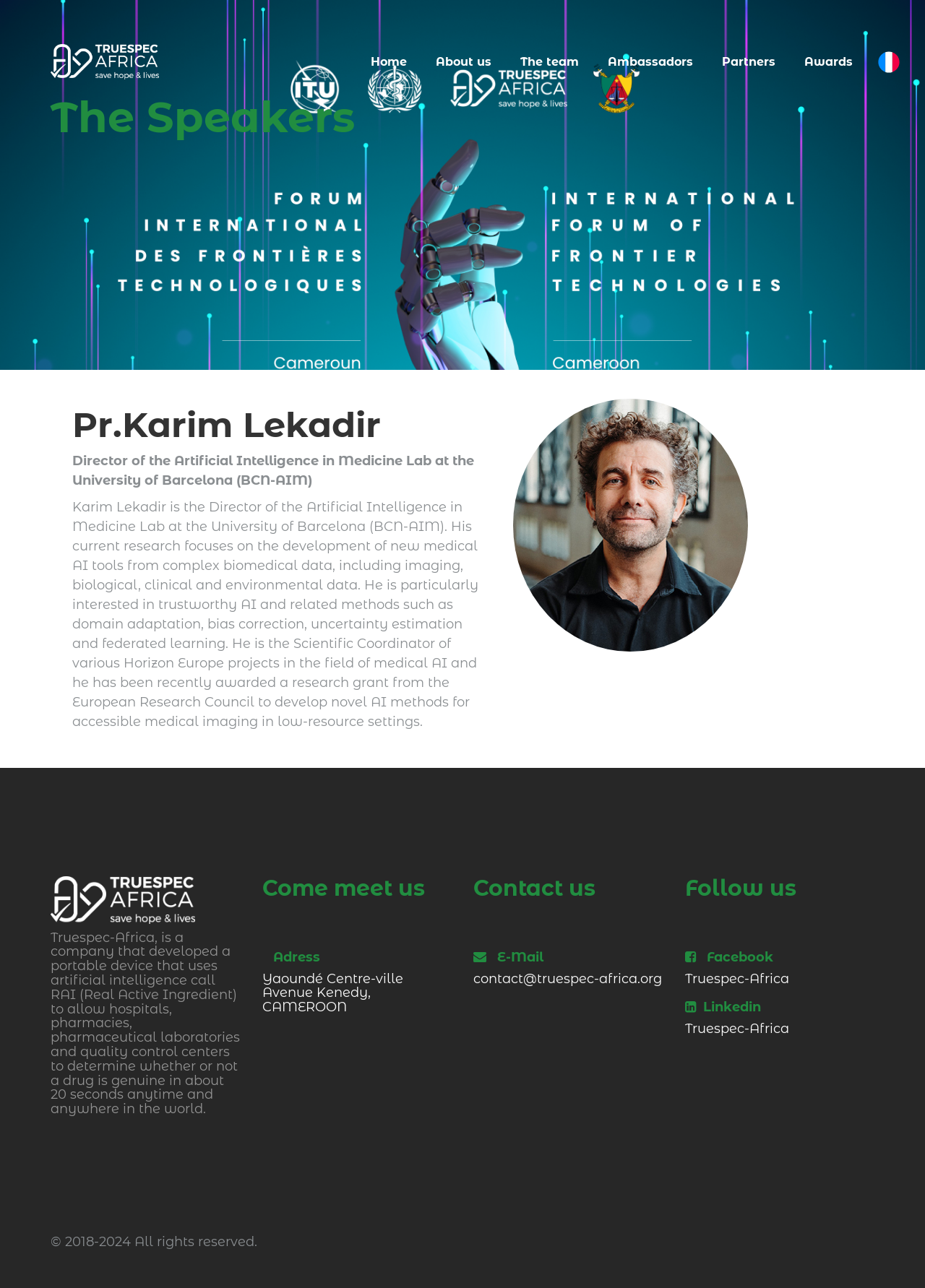Please specify the bounding box coordinates of the area that should be clicked to accomplish the following instruction: "Contact Truespec-Africa". The coordinates should consist of four float numbers between 0 and 1, i.e., [left, top, right, bottom].

[0.512, 0.68, 0.717, 0.699]